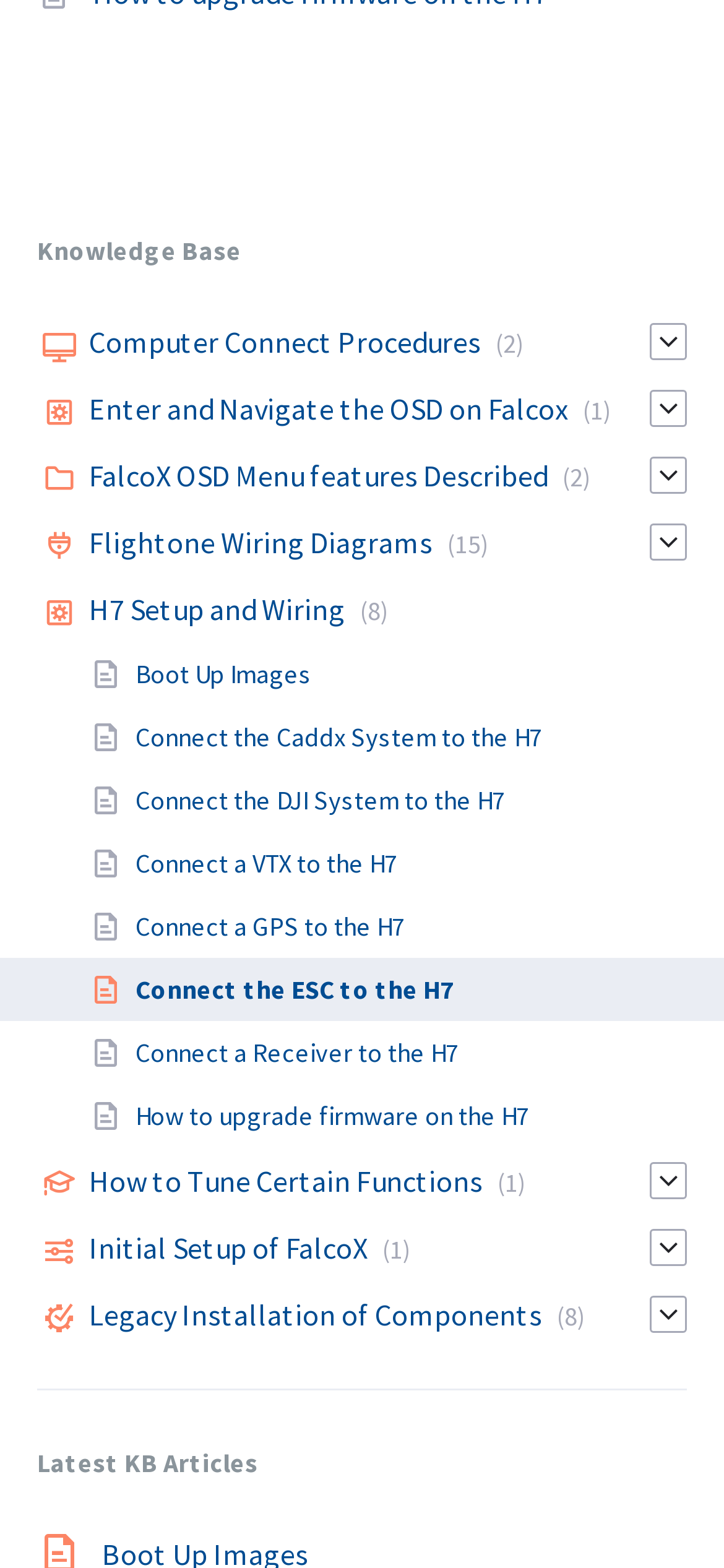Find the bounding box coordinates of the clickable area required to complete the following action: "Read 'How to upgrade firmware on the H7'".

[0.187, 0.701, 0.731, 0.722]